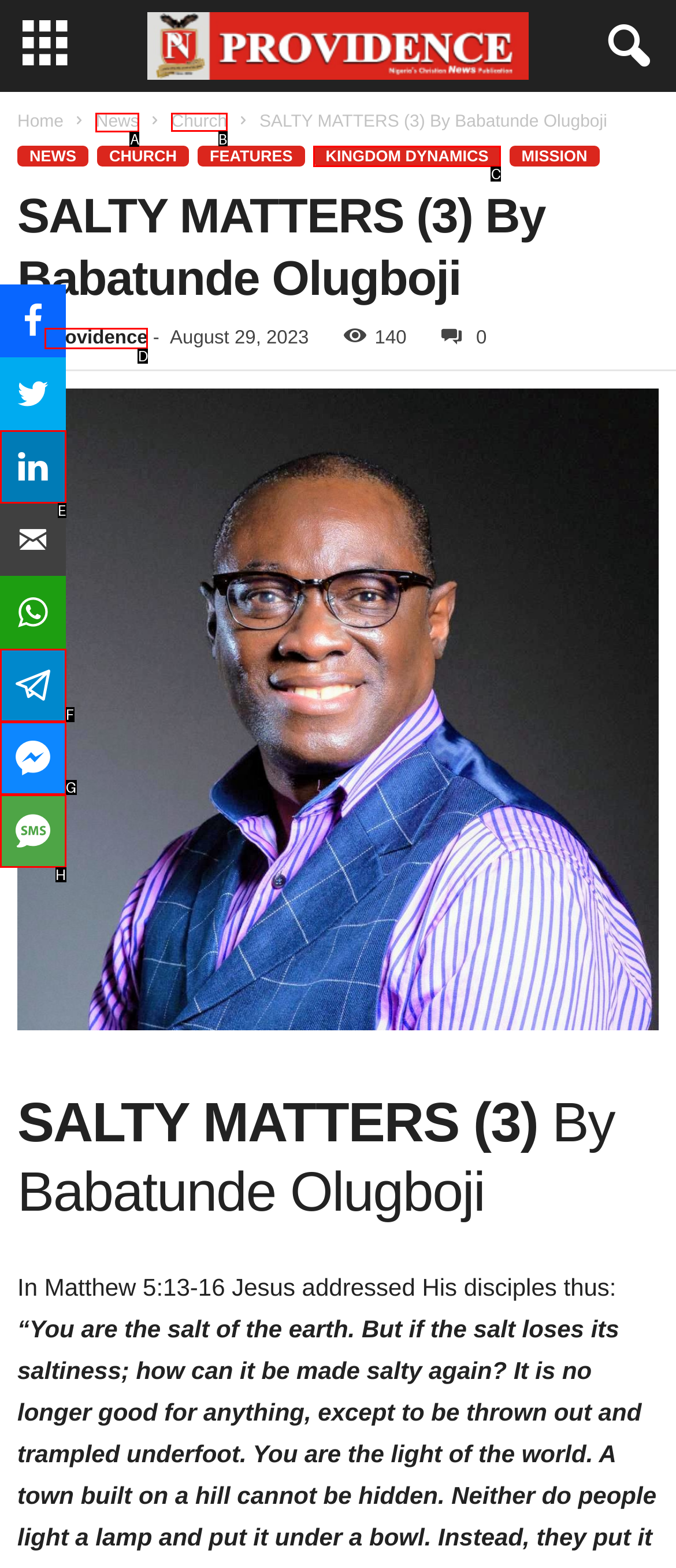Decide which letter you need to select to fulfill the task: Visit the 'Church' page
Answer with the letter that matches the correct option directly.

B